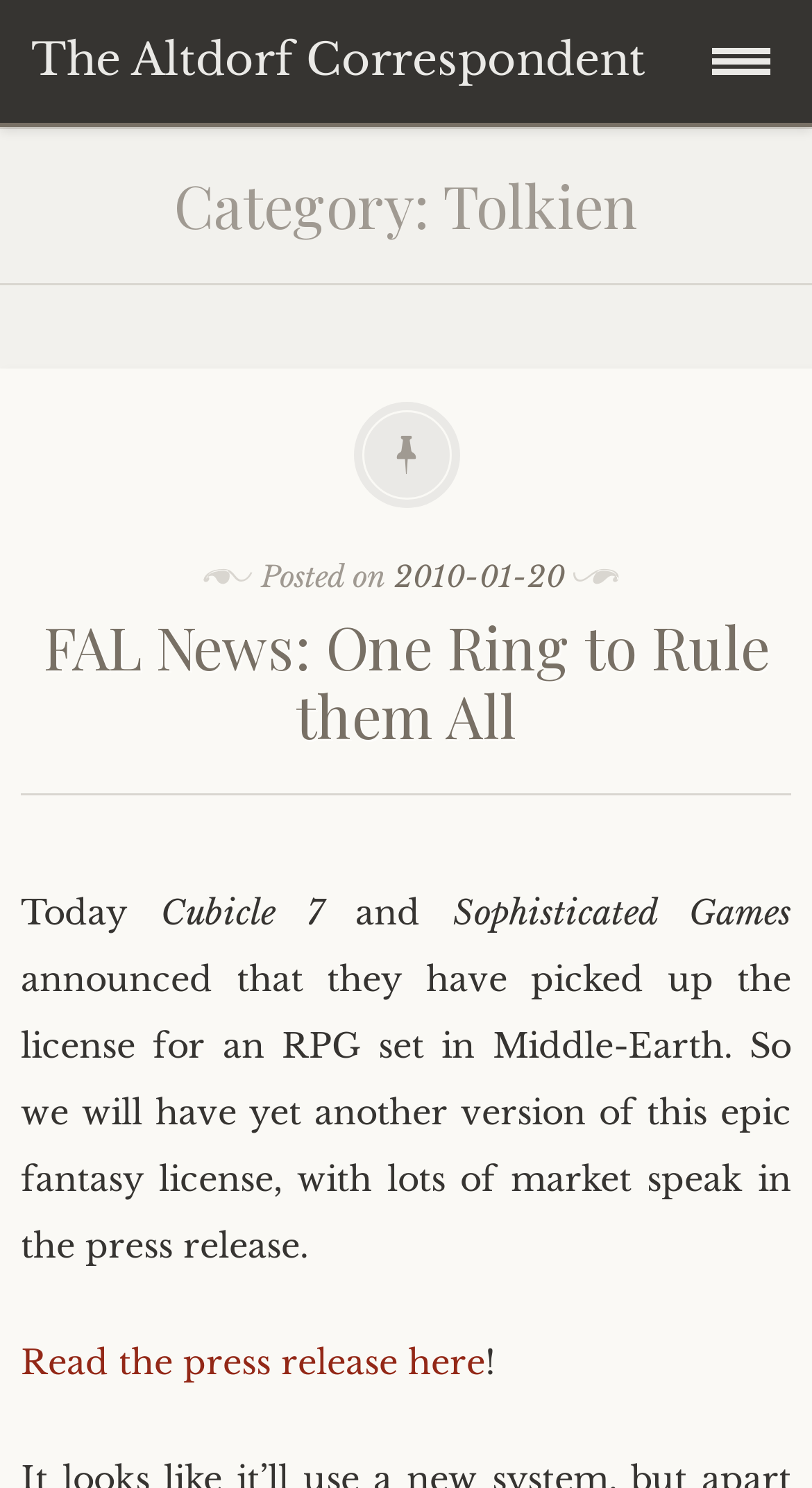Please provide a detailed answer to the question below based on the screenshot: 
What can be downloaded from the webpage?

The link 'Download the map' suggests that a map can be downloaded from the webpage.